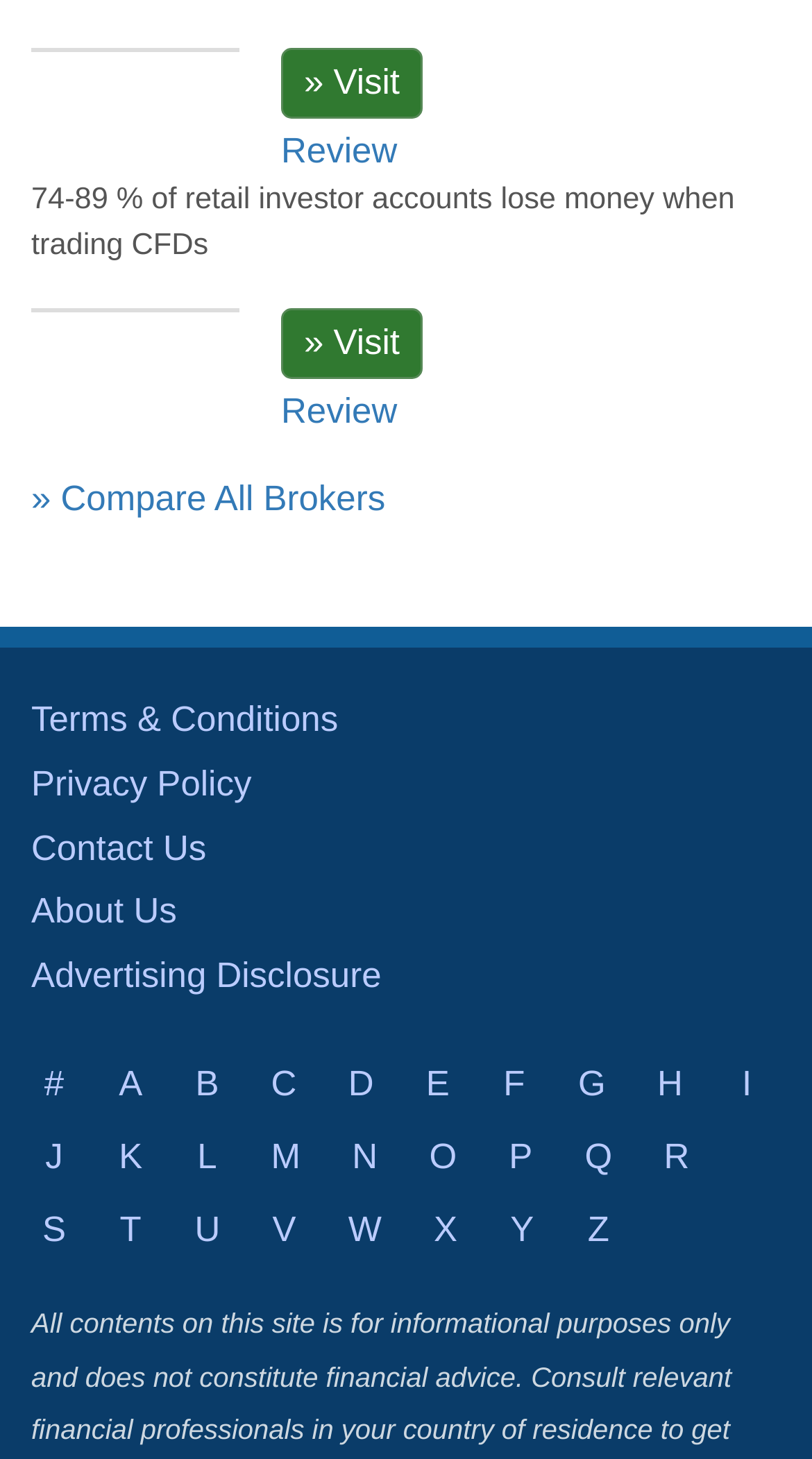Please specify the bounding box coordinates of the clickable region necessary for completing the following instruction: "Read review of XM". The coordinates must consist of four float numbers between 0 and 1, i.e., [left, top, right, bottom].

[0.346, 0.269, 0.489, 0.296]